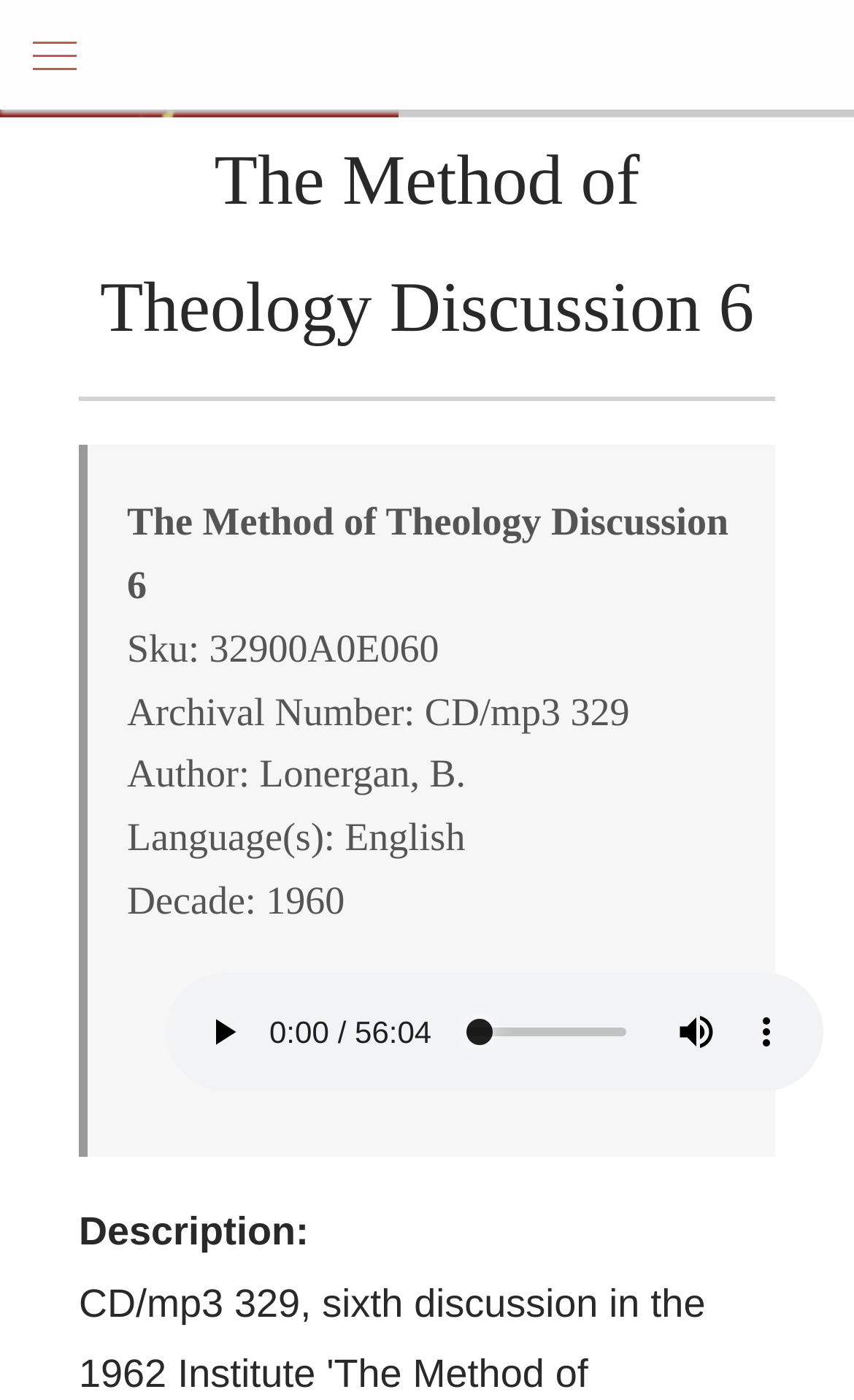Respond with a single word or phrase:
What is the archival number of the discussion?

CD/mp3 329